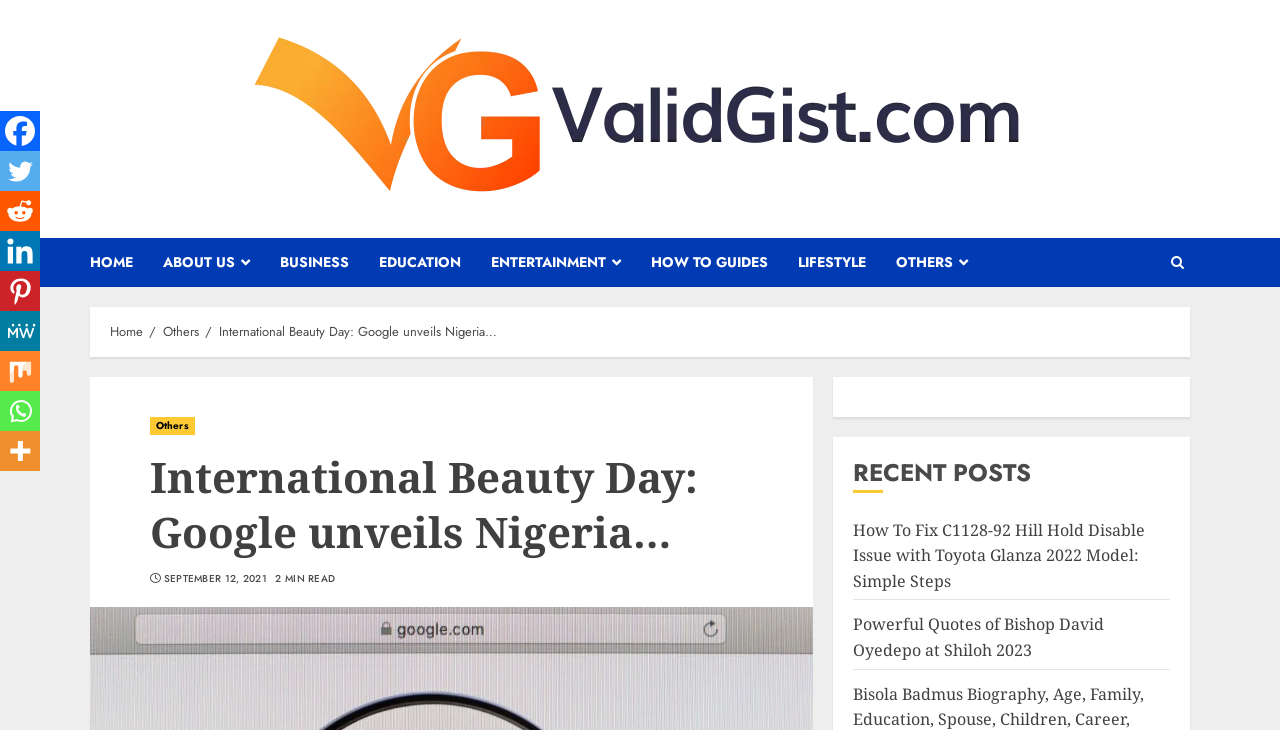Using the provided element description: "How To Guides", identify the bounding box coordinates. The coordinates should be four floats between 0 and 1 in the order [left, top, right, bottom].

[0.509, 0.325, 0.623, 0.393]